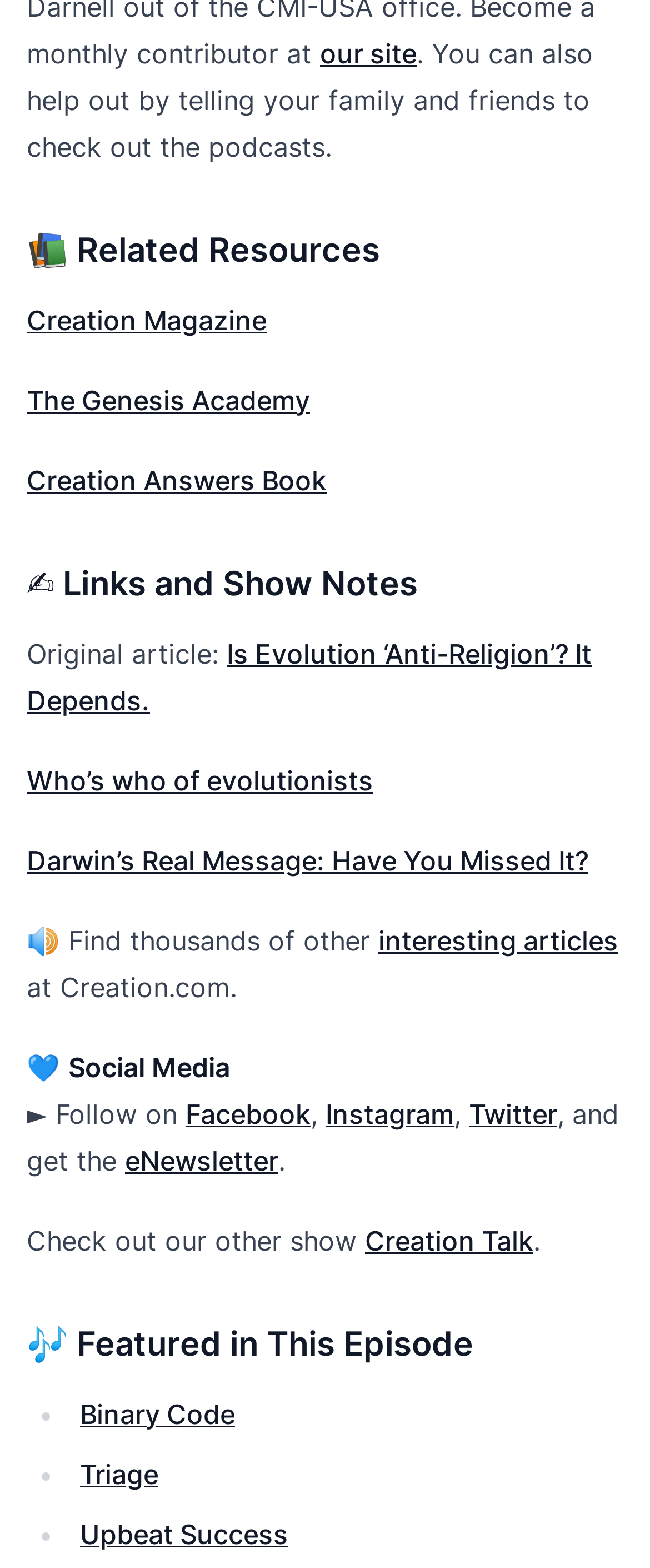Give a one-word or short-phrase answer to the following question: 
What is the title of the original article?

Is Evolution ‘Anti-Religion’? It Depends.